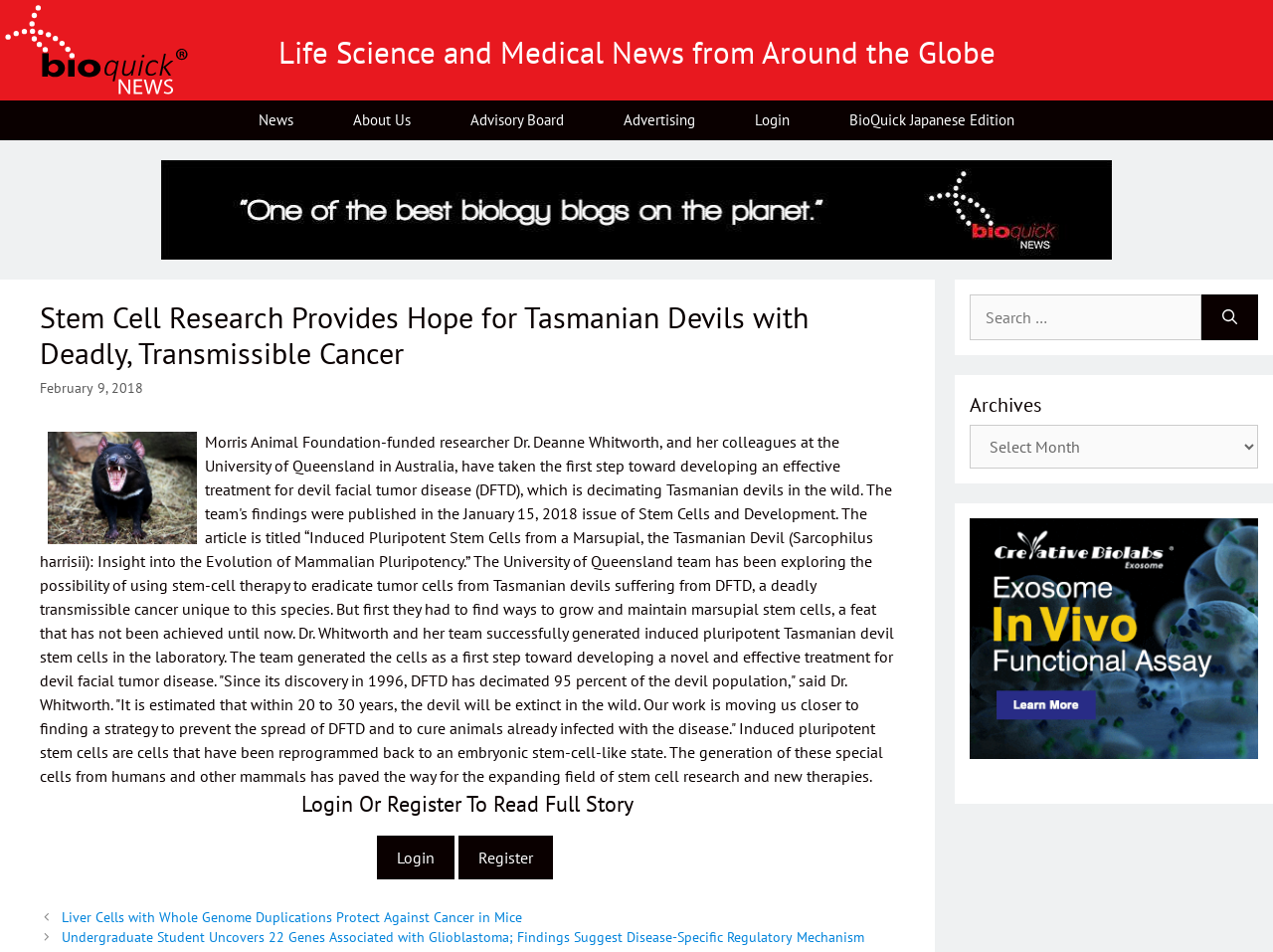Detail the various sections and features present on the webpage.

The webpage is about a news article titled "Stem Cell Research Provides Hope for Tasmanian Devils with Deadly, Transmissible Cancer" from BioQuick News. At the top, there is a banner with the site's logo and a link to the homepage. Below the banner, there is a navigation menu with links to various sections of the site, including News, About Us, Advisory Board, Advertising, and Login.

The main content of the page is a news article about a researcher, Dr. Deanne Whitworth, who has made a breakthrough in developing a treatment for devil facial tumor disease (DFTD) in Tasmanian devils. The article is accompanied by an image. The text describes the research and its significance, including quotes from Dr. Whitworth.

To the right of the article, there is a search box with a button to search for specific topics. Below the search box, there are three sections labeled "Archives", "Categories", and an advertisement. The Archives section has a dropdown menu to select specific dates, while the Categories section has a link to an unknown destination.

At the bottom of the page, there is a footer with links to related news articles, including "Liver Cells with Whole Genome Duplications Protect Against Cancer in Mice" and "Undergraduate Student Uncovers 22 Genes Associated with Glioblastoma; Findings Suggest Disease-Specific Regulatory Mechanism". There are also links to login or register to read the full story.

Overall, the webpage has a clean and organized layout, with a clear hierarchy of elements and a focus on the main news article.